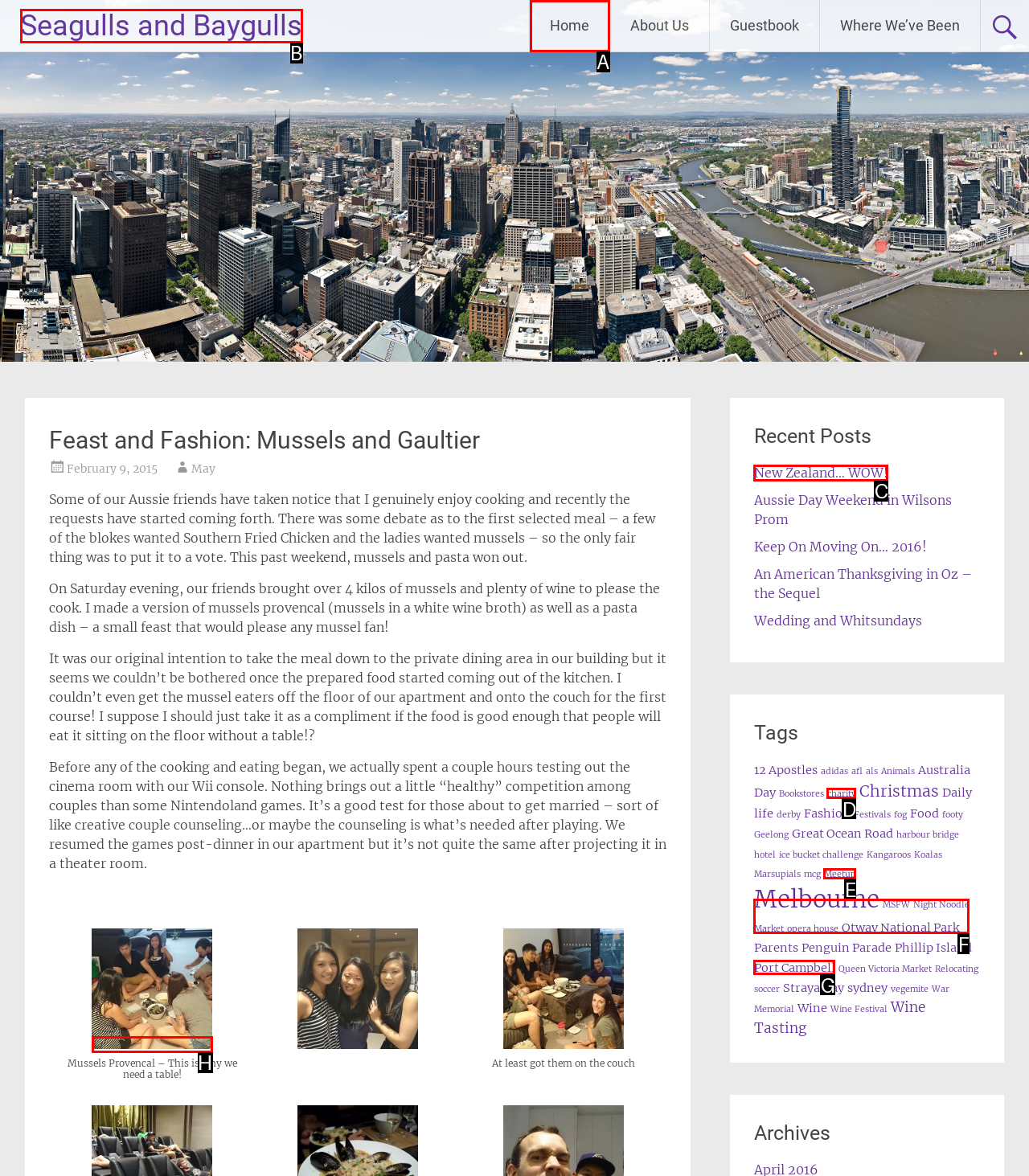Select the option that corresponds to the description: New Zealand… WOW!
Respond with the letter of the matching choice from the options provided.

C